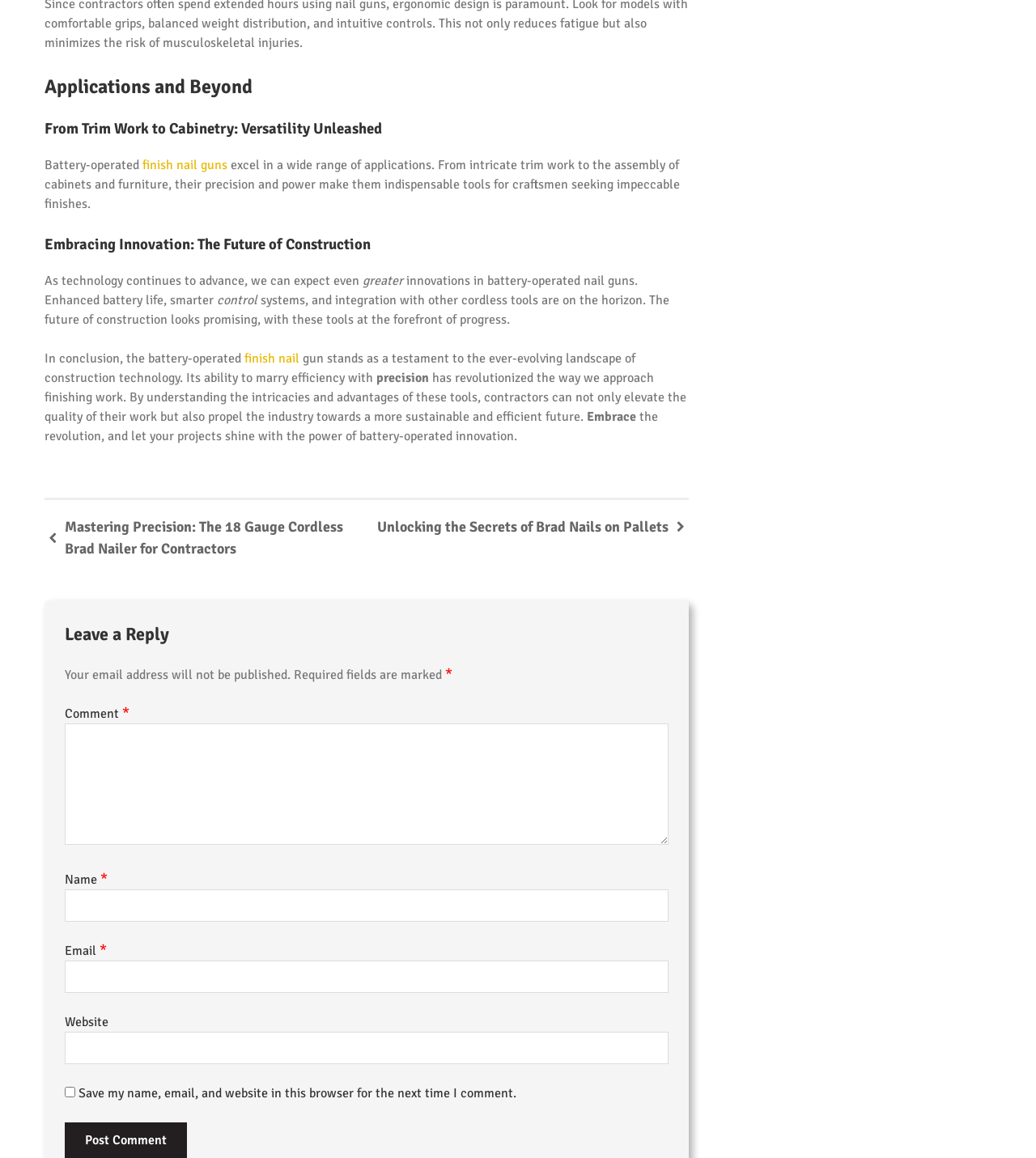What is the purpose of the comment section?
Based on the image, answer the question with a single word or brief phrase.

Leave a reply